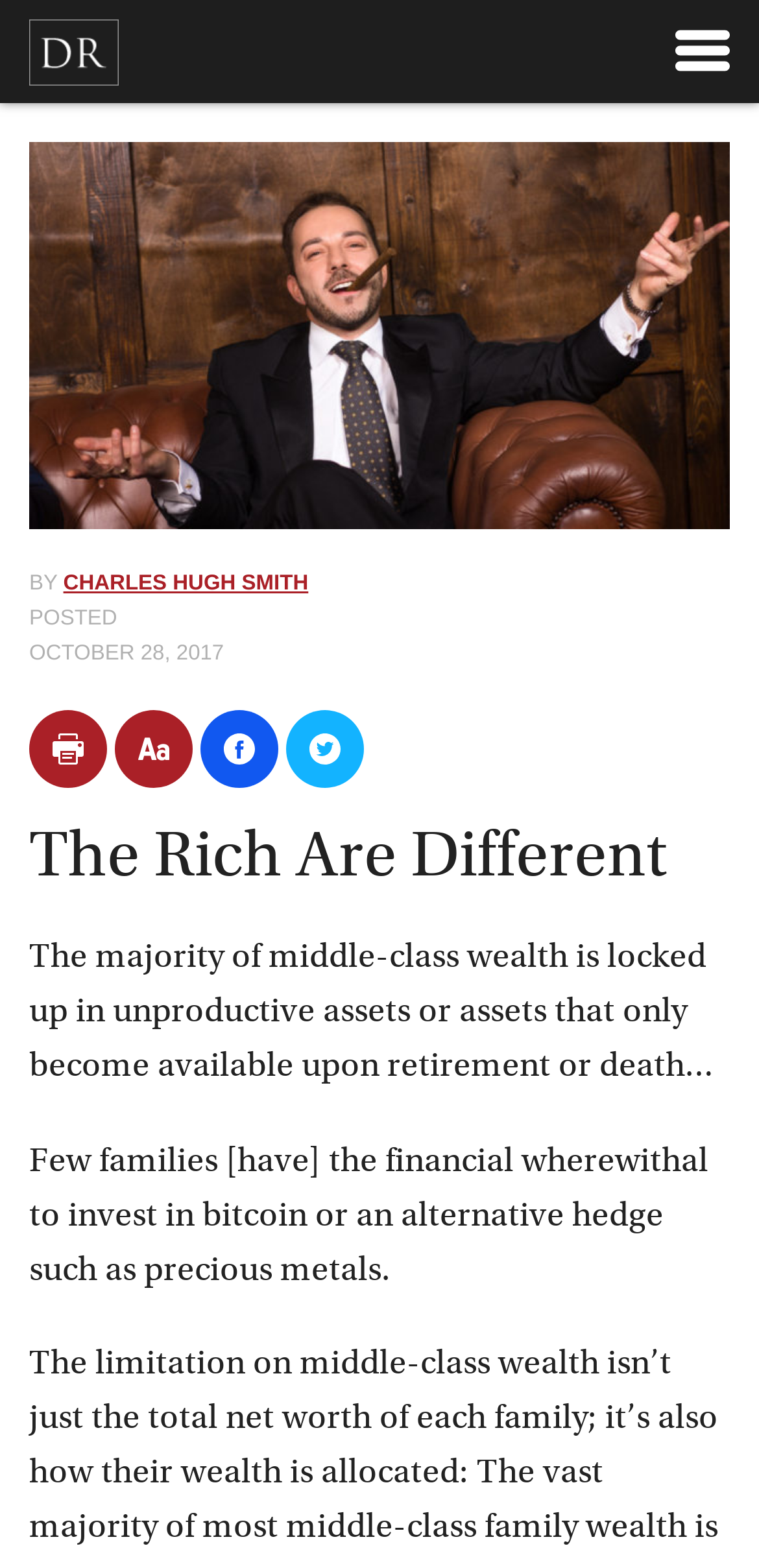Provide a short answer to the following question with just one word or phrase: How many social media links are there?

4